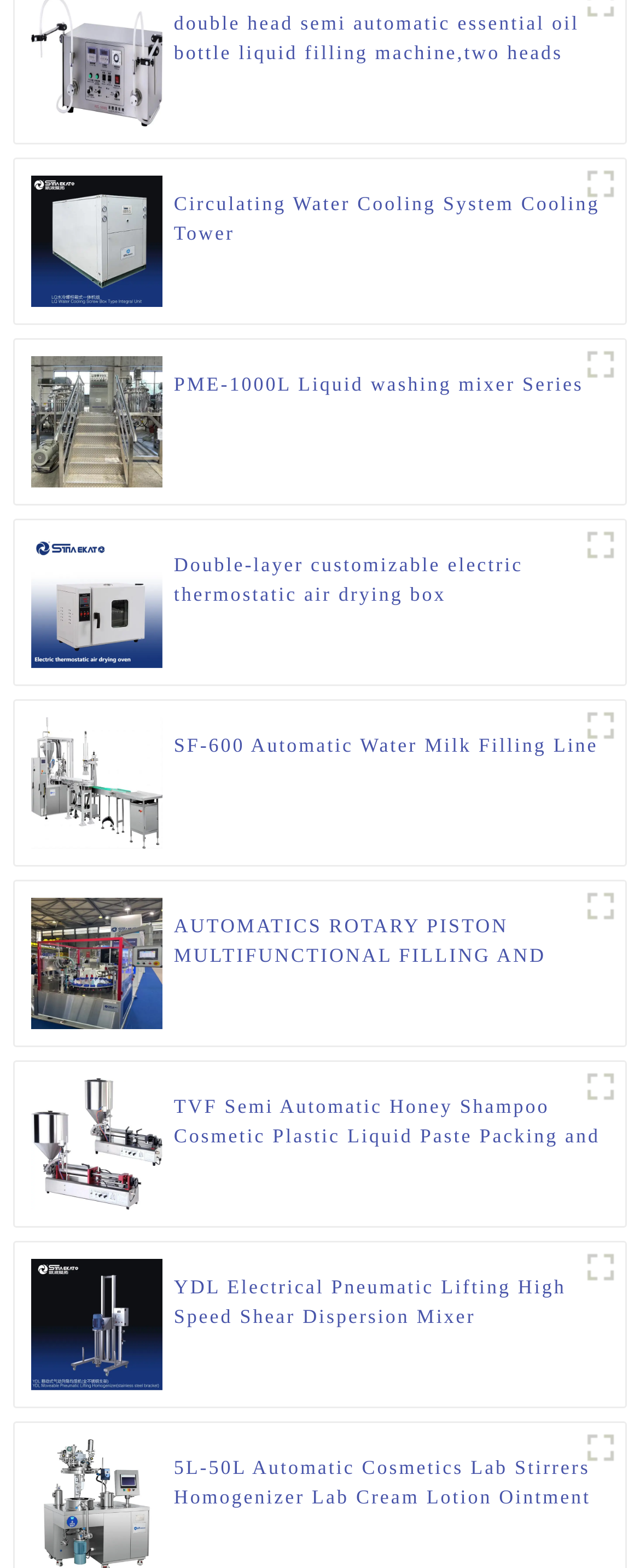Please specify the bounding box coordinates of the region to click in order to perform the following instruction: "Open the menu".

None